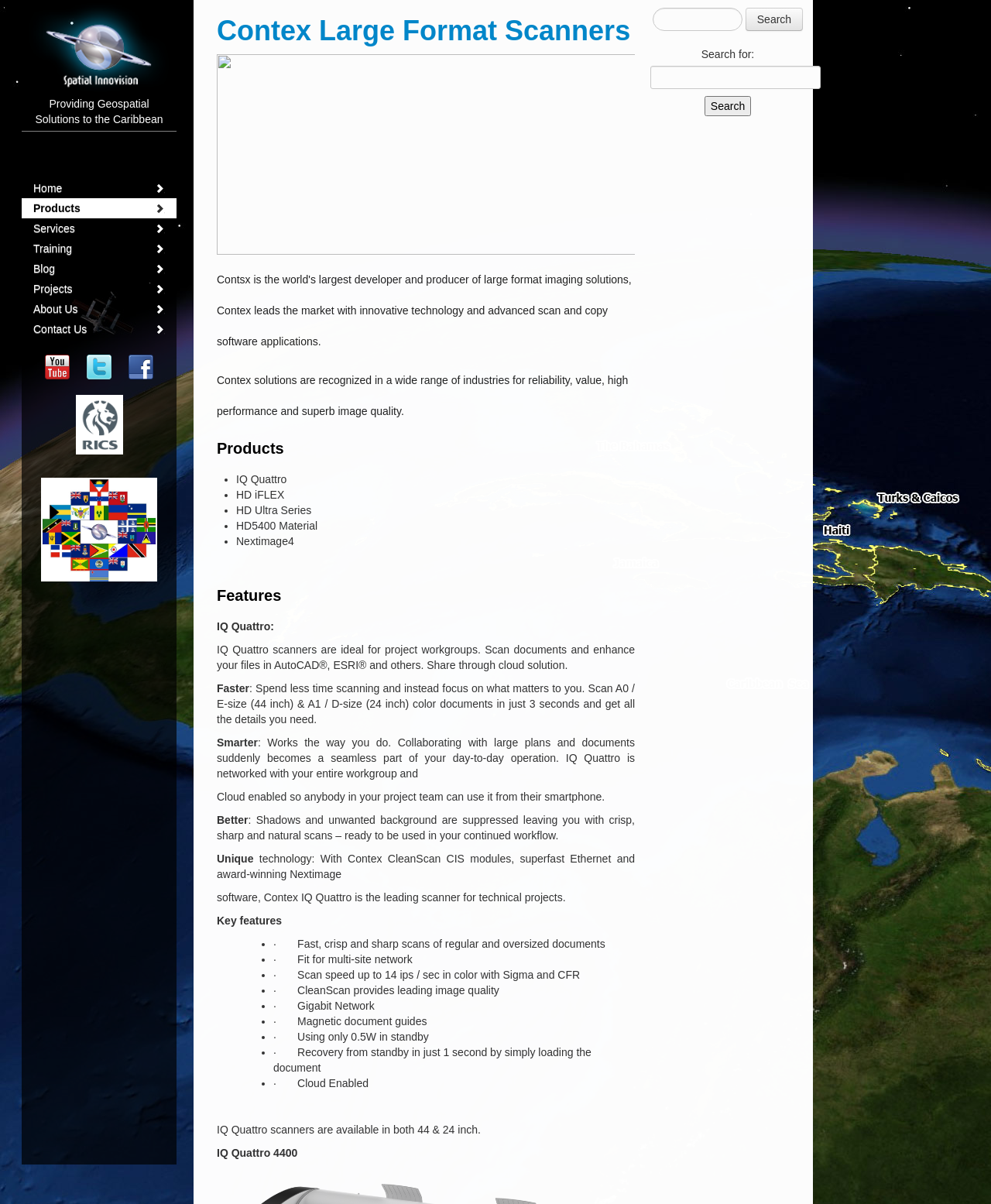Find the bounding box of the UI element described as follows: "Glamorous Movie Nights".

None